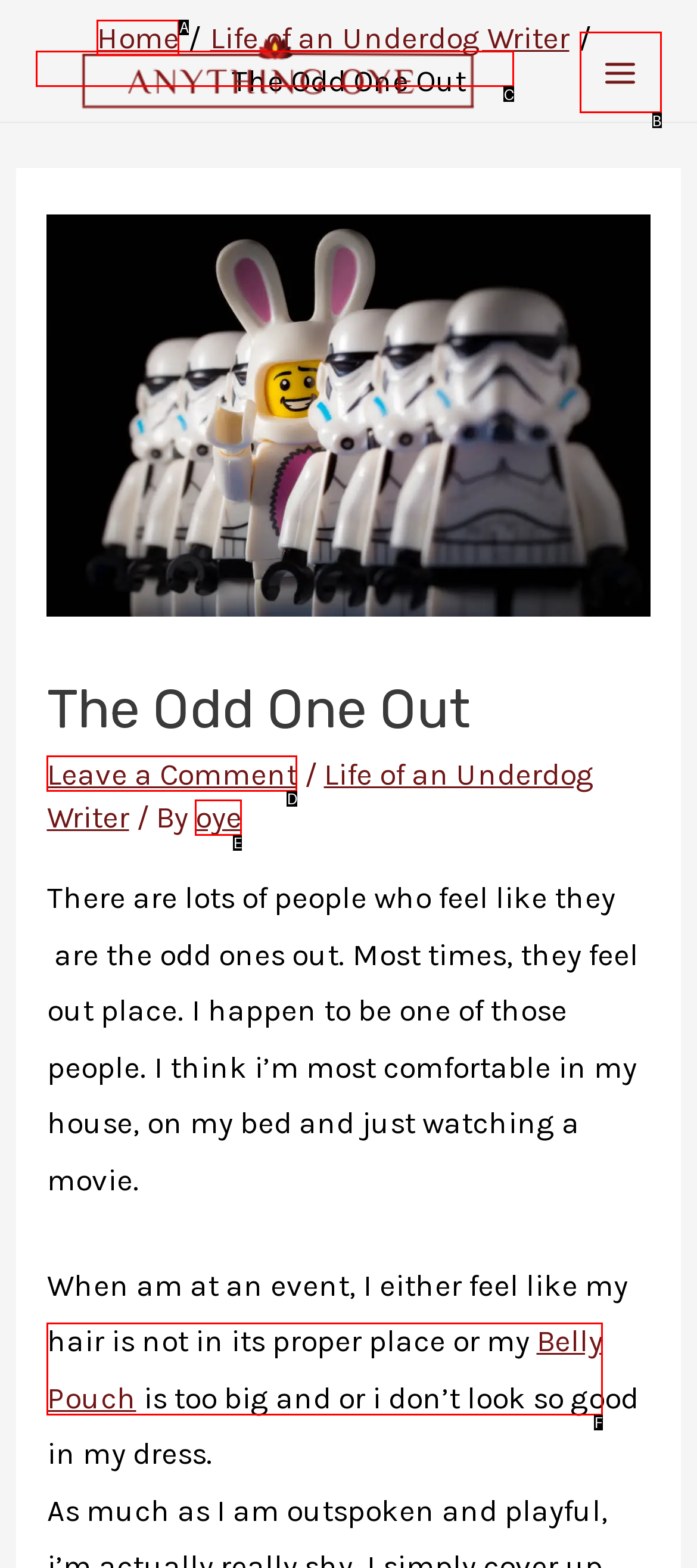Find the option that matches this description: oye
Provide the corresponding letter directly.

E